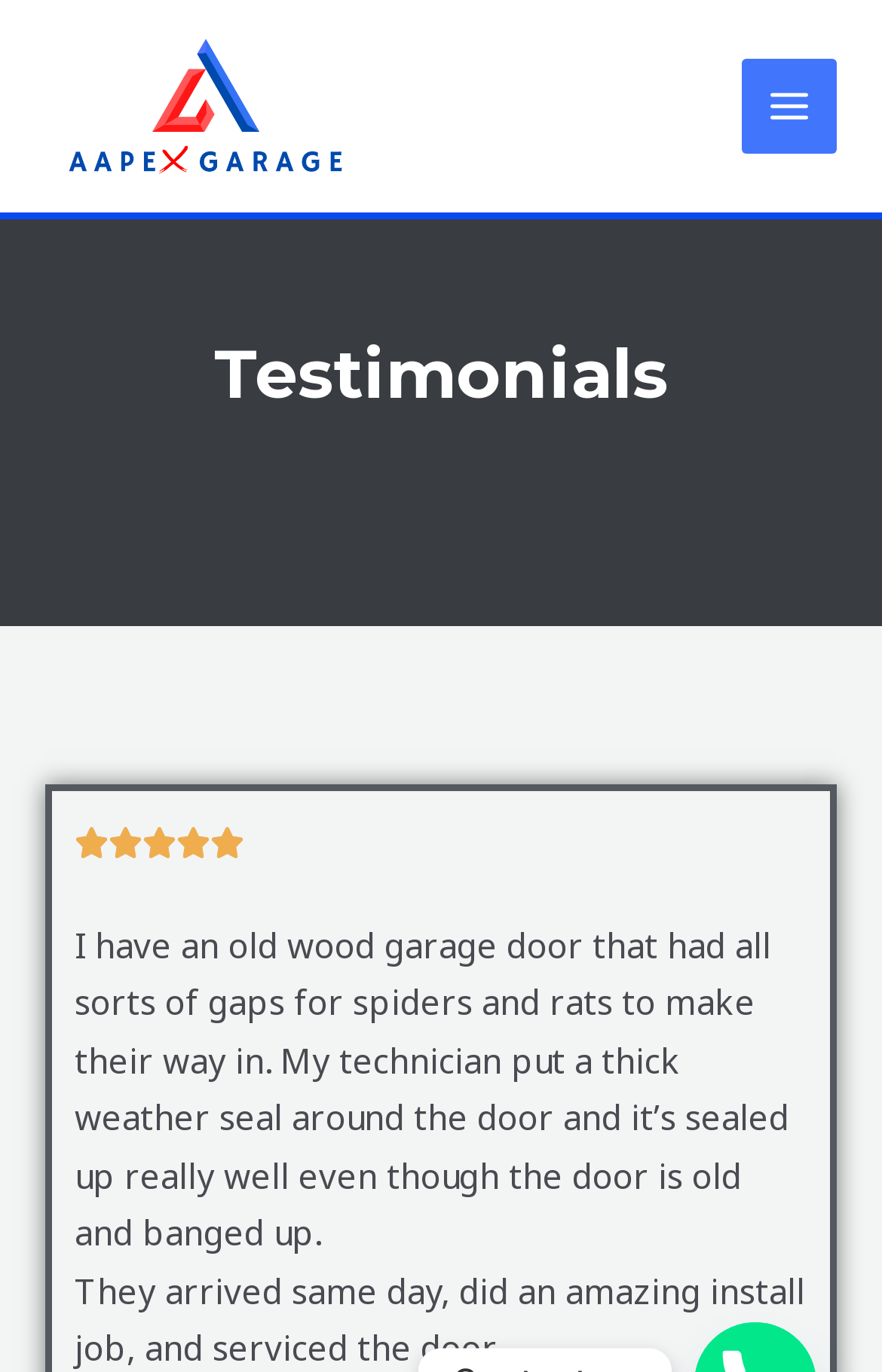How many services did the technician provide?
From the image, provide a succinct answer in one word or a short phrase.

Two